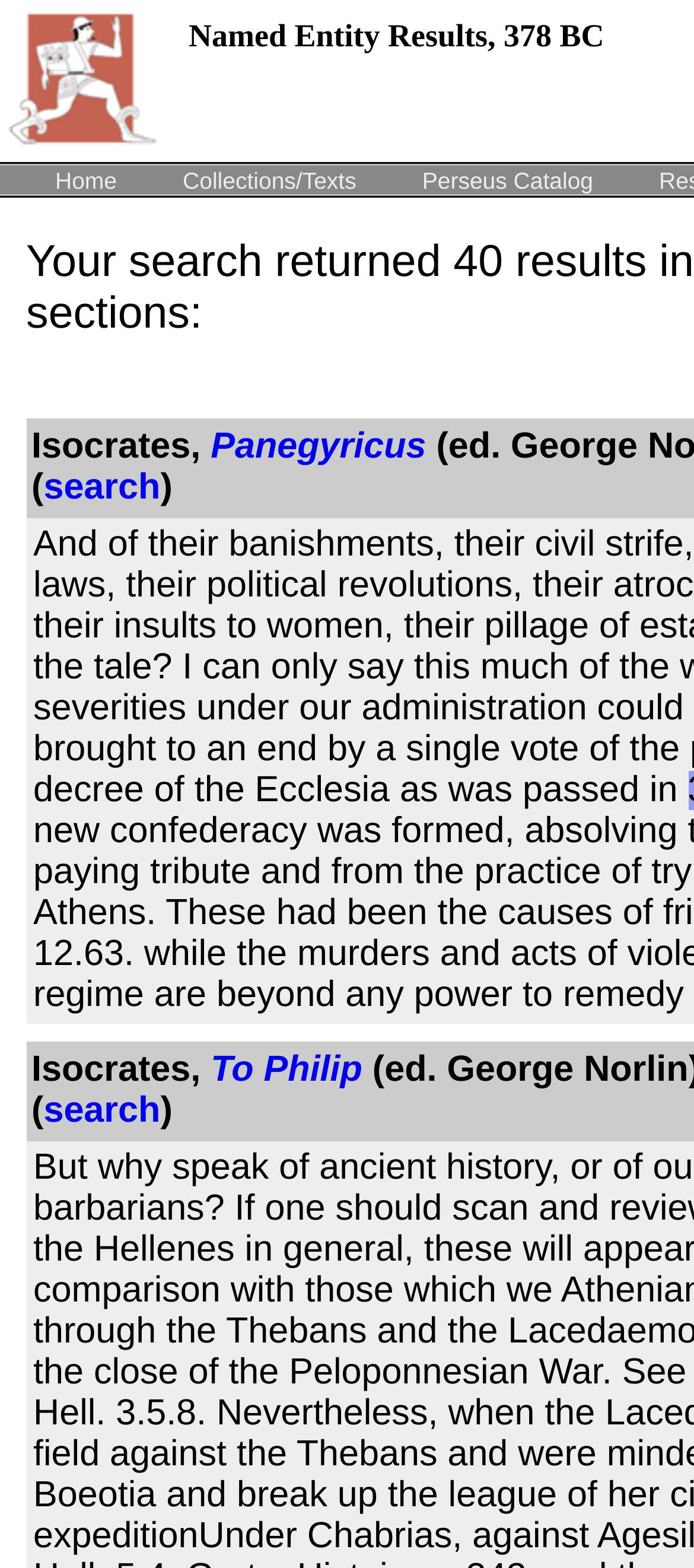Please specify the bounding box coordinates of the element that should be clicked to execute the given instruction: 'browse Perseus Catalog'. Ensure the coordinates are four float numbers between 0 and 1, expressed as [left, top, right, bottom].

[0.593, 0.106, 0.87, 0.124]